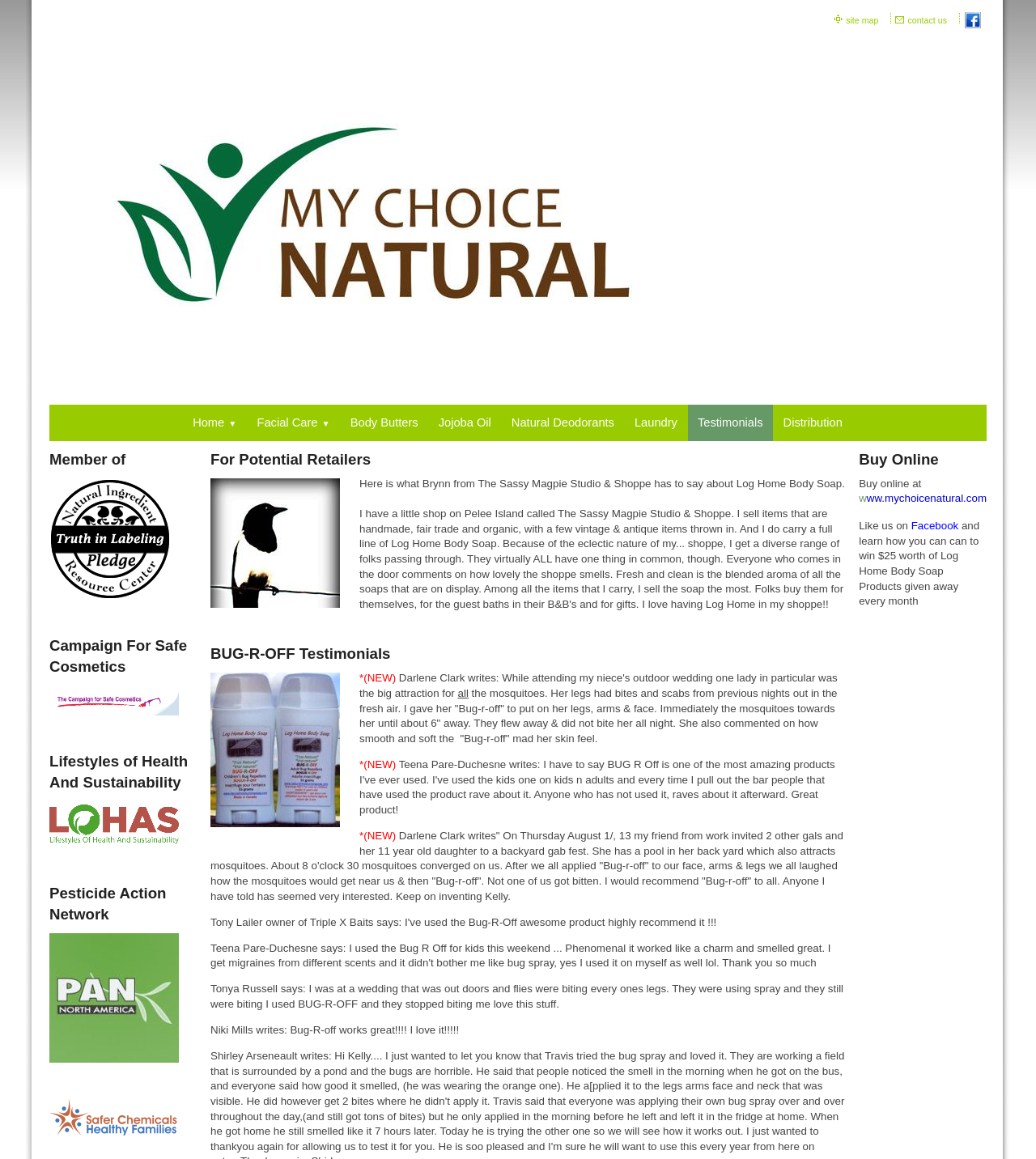Locate the bounding box coordinates of the area you need to click to fulfill this instruction: 'click our facebook page'. The coordinates must be in the form of four float numbers ranging from 0 to 1: [left, top, right, bottom].

[0.93, 0.009, 0.95, 0.026]